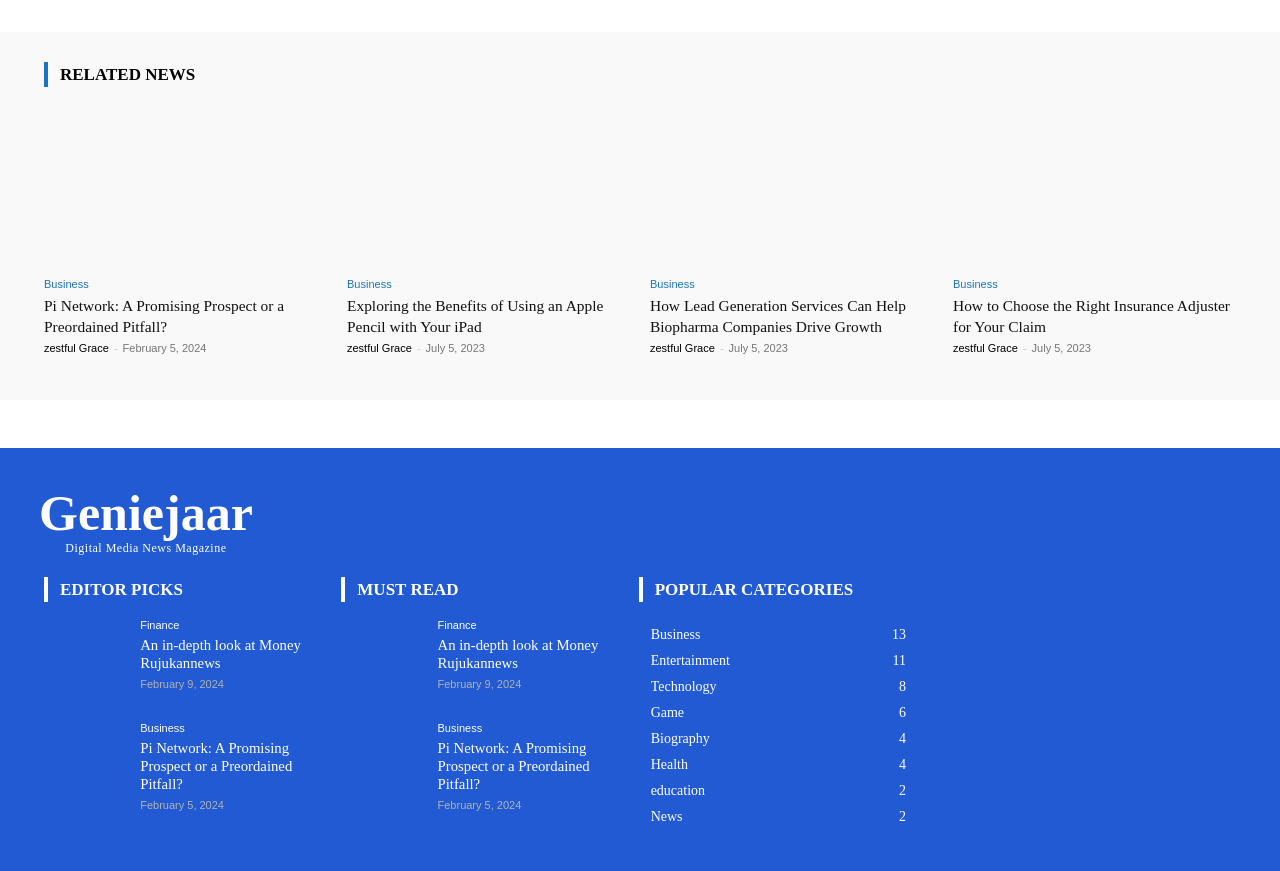Highlight the bounding box coordinates of the region I should click on to meet the following instruction: "Read 'Pi Network: A Promising Prospect or a Preordained Pitfall?' article".

[0.034, 0.34, 0.255, 0.387]